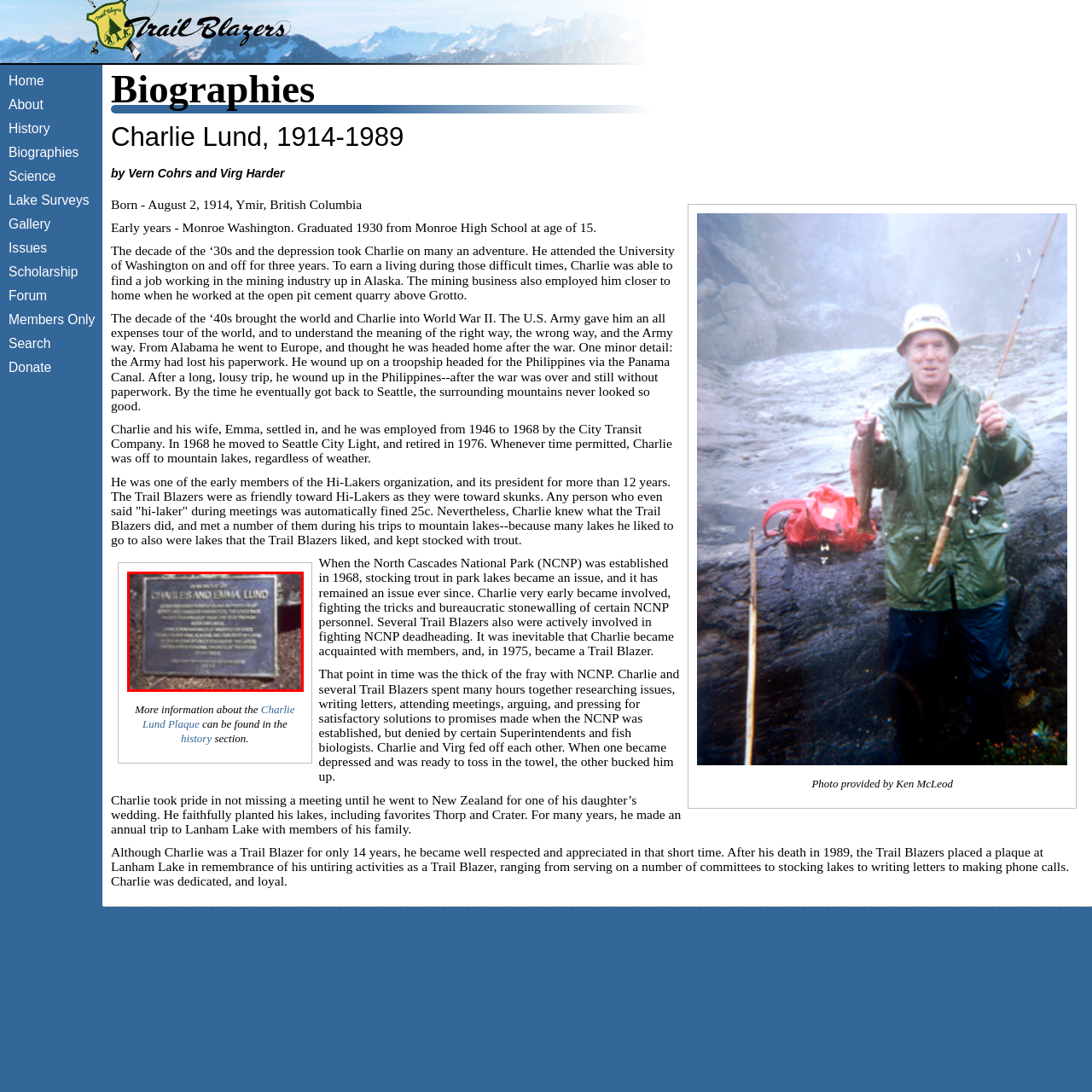Generate a detailed caption for the picture that is marked by the red rectangle.

The image depicts a commemorative plaque honoring Charles and Emma Lund. This plaque recognizes their contributions and dedication to the local community, specifically highlighting their commitment to nature and environmental preservation. The inscription celebrates their legacy, noting their roles in supporting outdoor recreation and conservation efforts in the region. This tribute reflects the enduring impact they had on their surroundings, particularly in relation to fishing and the nurturing of local lakes, which remains significant in the community's memory. The plaque serves as a symbol of gratitude for their unwavering support and dedication to the land and its resources.